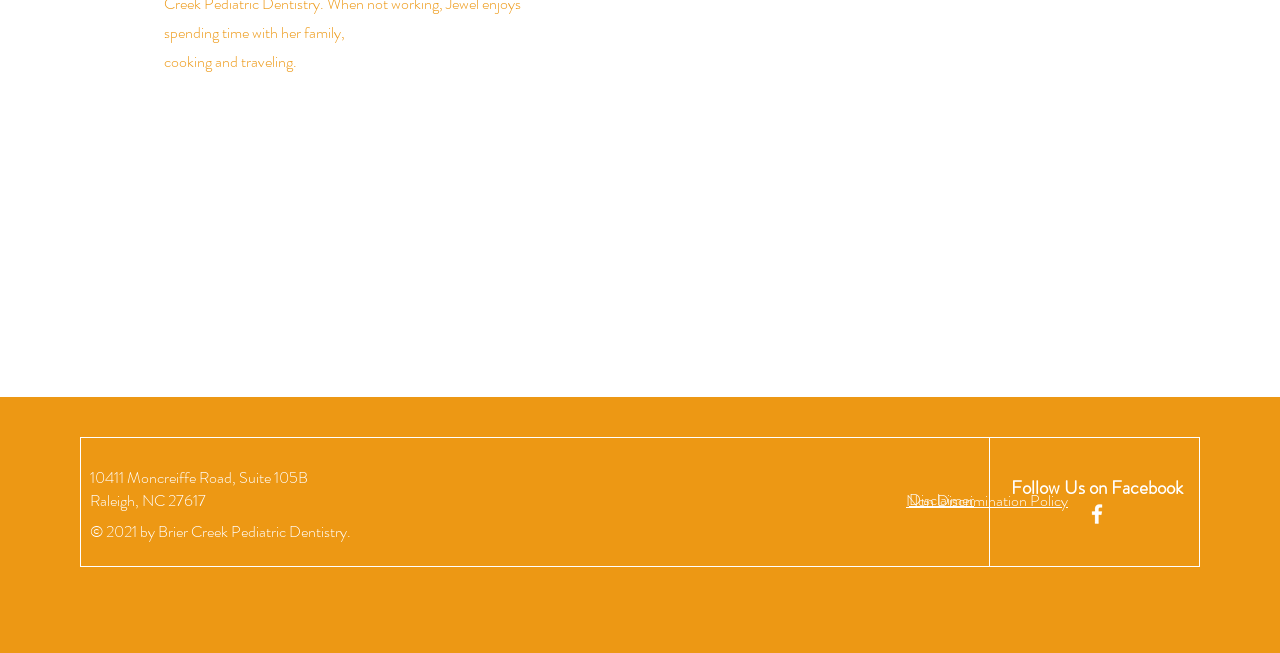Predict the bounding box of the UI element based on this description: "discharged".

None